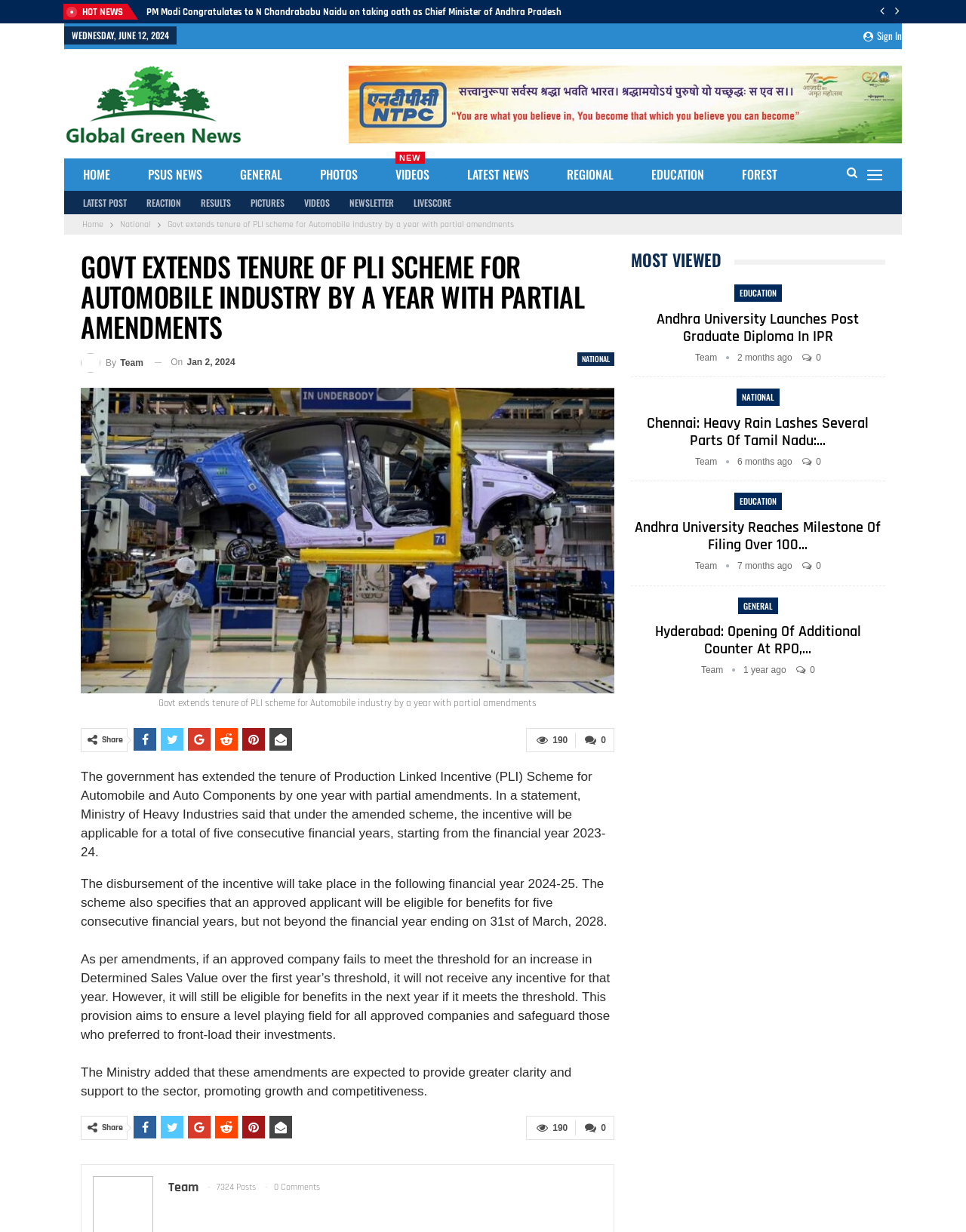Identify the bounding box coordinates of the specific part of the webpage to click to complete this instruction: "Click on the 'EDUCATION' link".

[0.76, 0.231, 0.809, 0.245]